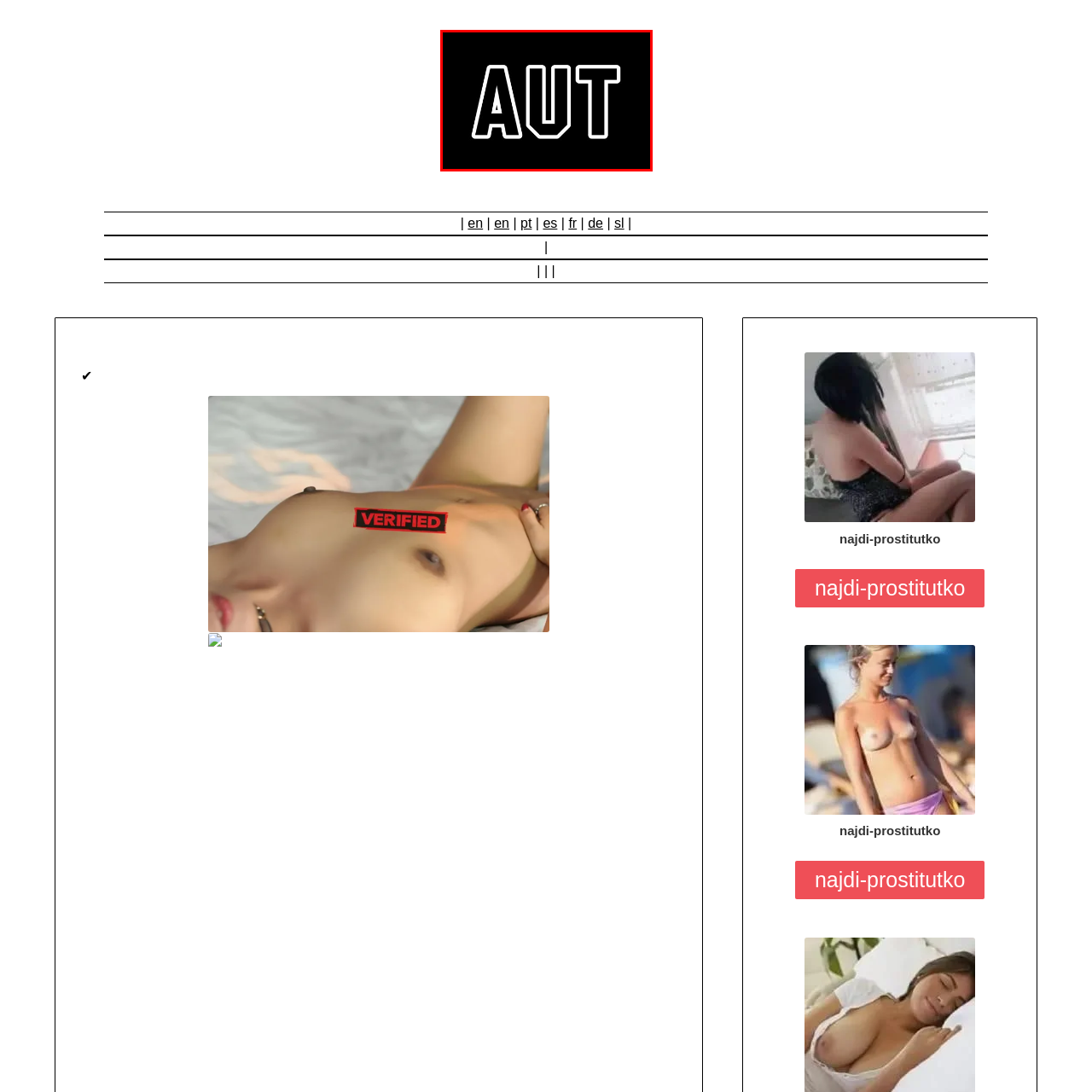Please examine the image highlighted by the red boundary and provide a comprehensive response to the following question based on the visual content: 
What is the purpose of the image design?

The caption suggests that the design may symbolize a focus on autism, particularly in the context of discussions, events, or initiatives related to autism awareness and advocacy, implying that the purpose of the image design is to raise awareness about autism.